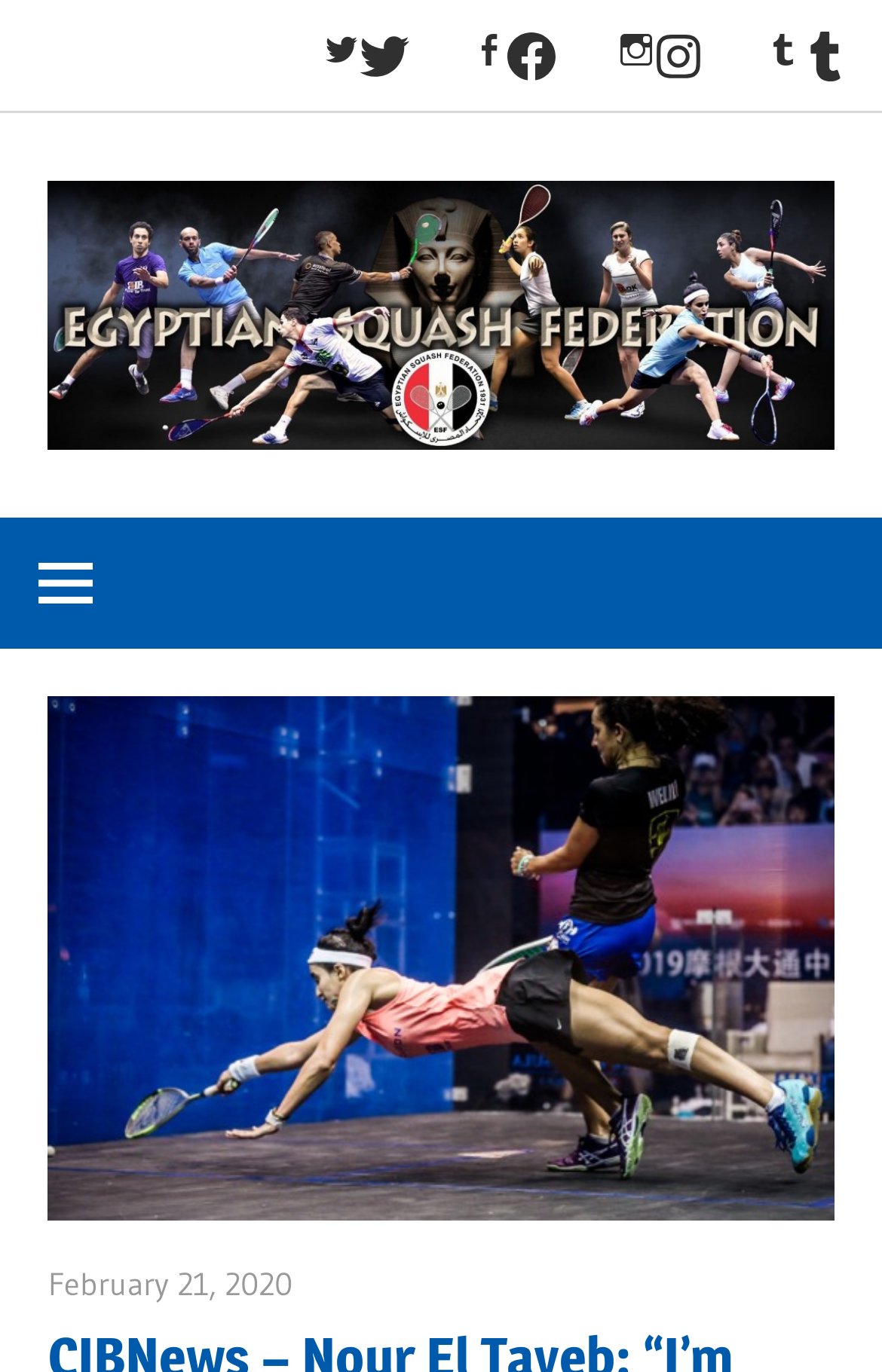Using the provided element description: "Instagram", identify the bounding box coordinates. The coordinates should be four floats between 0 and 1 in the order [left, top, right, bottom].

[0.666, 0.0, 0.833, 0.081]